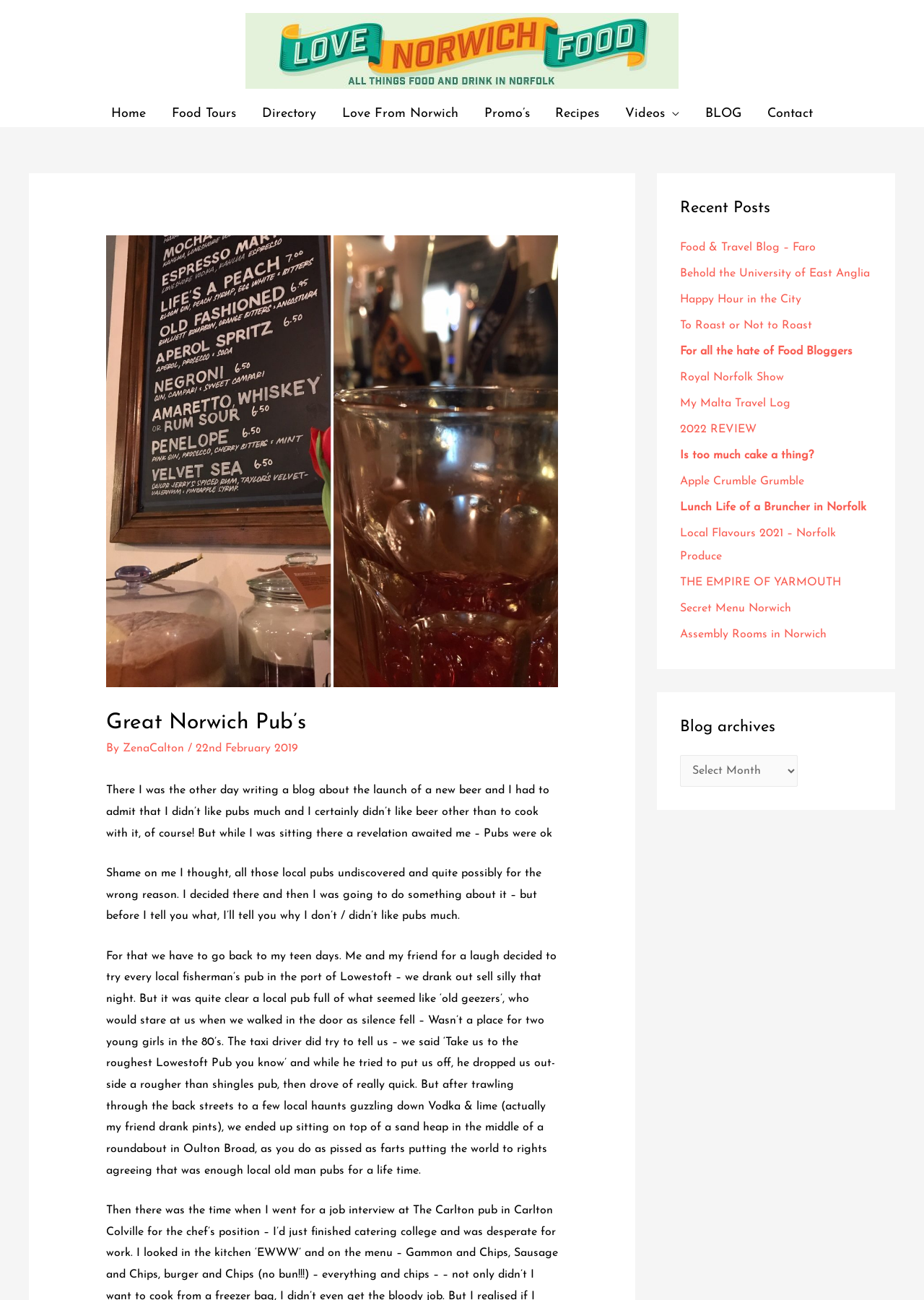Use one word or a short phrase to answer the question provided: 
What is the date of the blog post?

22nd February 2019